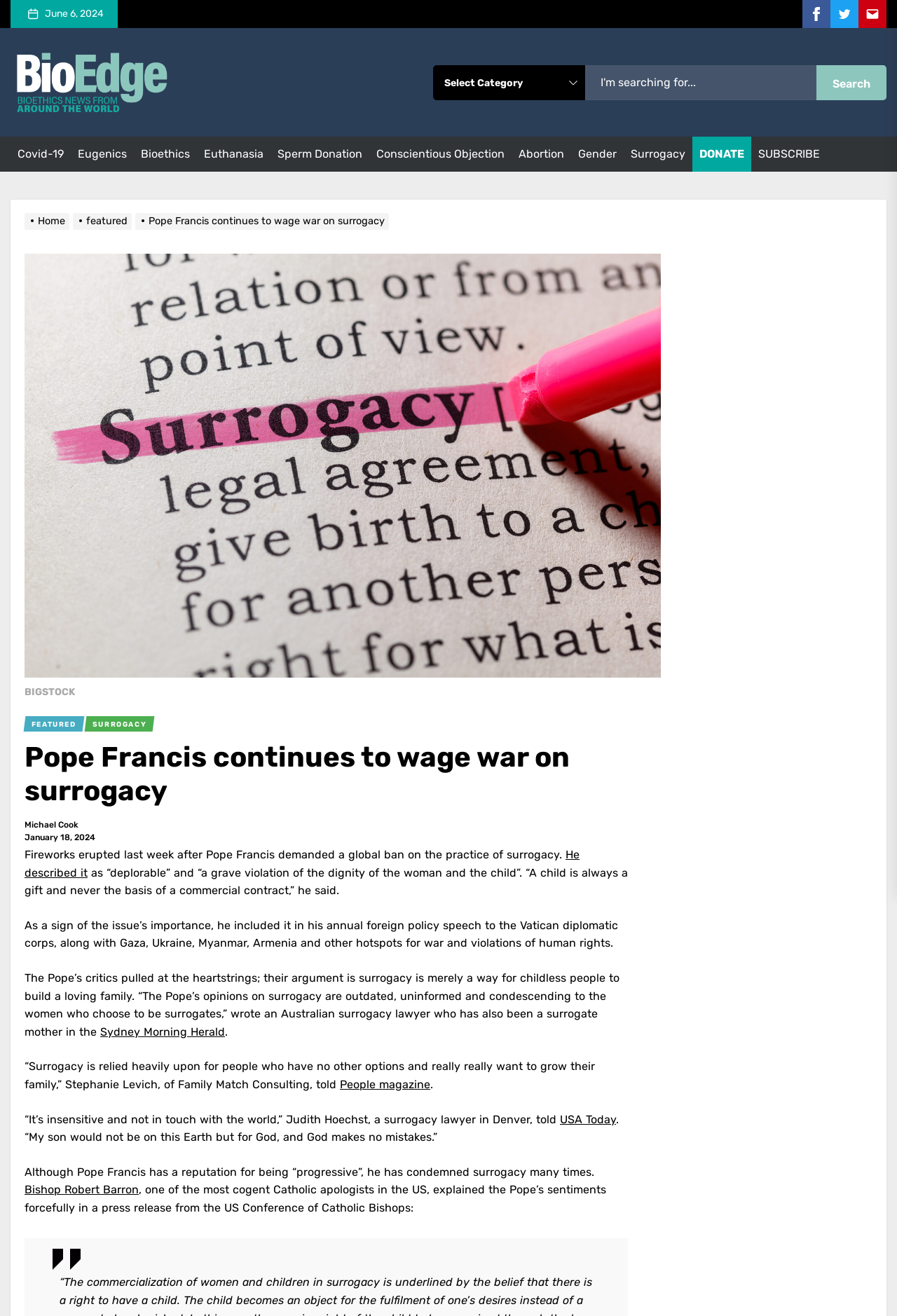Based on the visual content of the image, answer the question thoroughly: What is the Pope's opinion on surrogacy?

I found the Pope's opinion on surrogacy by reading the article, which quotes the Pope as saying that surrogacy is 'deplorable' and 'a grave violation of the dignity of the woman and the child'.